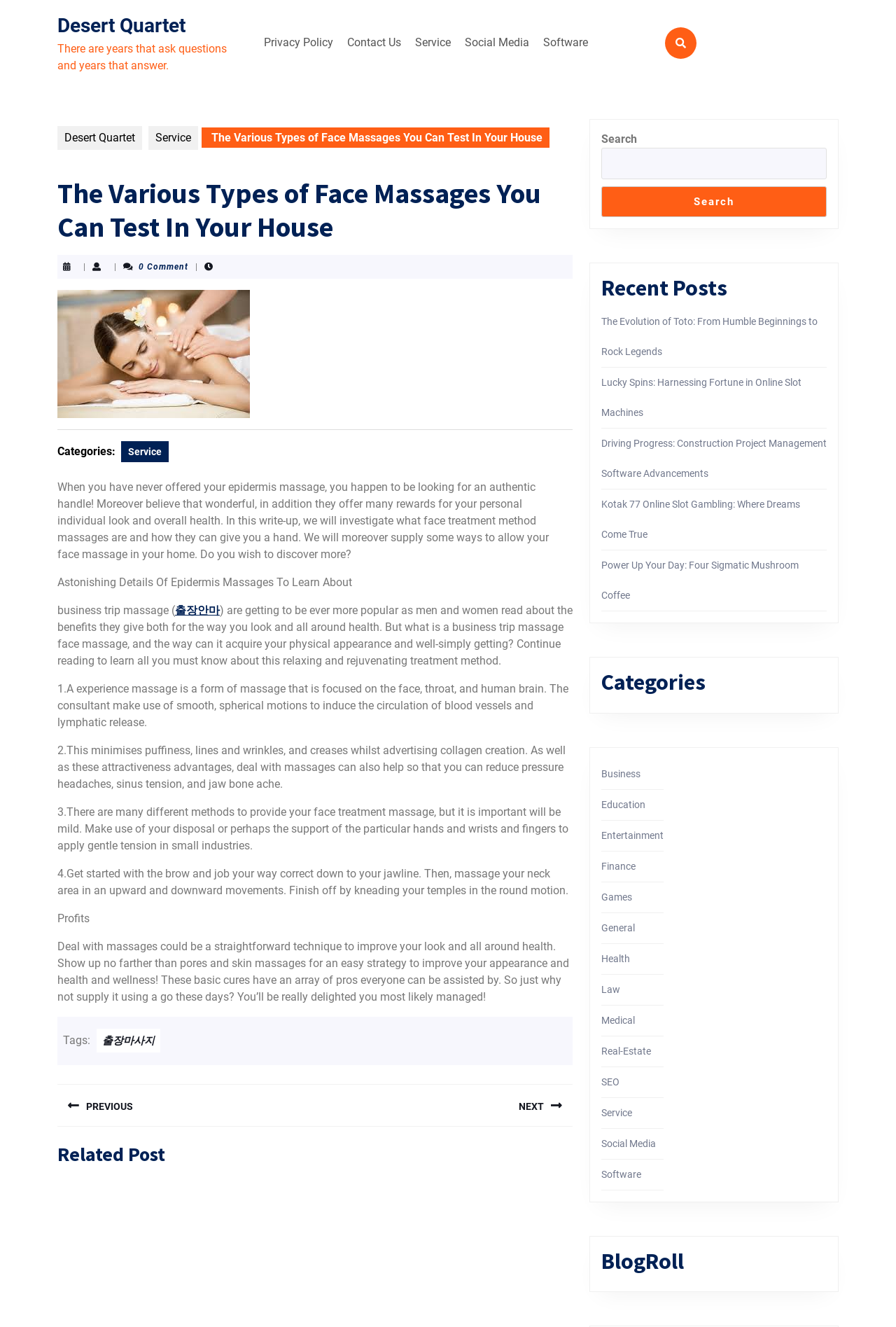Analyze the image and deliver a detailed answer to the question: What is the last step in performing a face massage?

I found the last step in performing a face massage by reading the instructions in the post. The last step is to massage your temples in a circular motion, which is mentioned in the fourth point of the instructions.